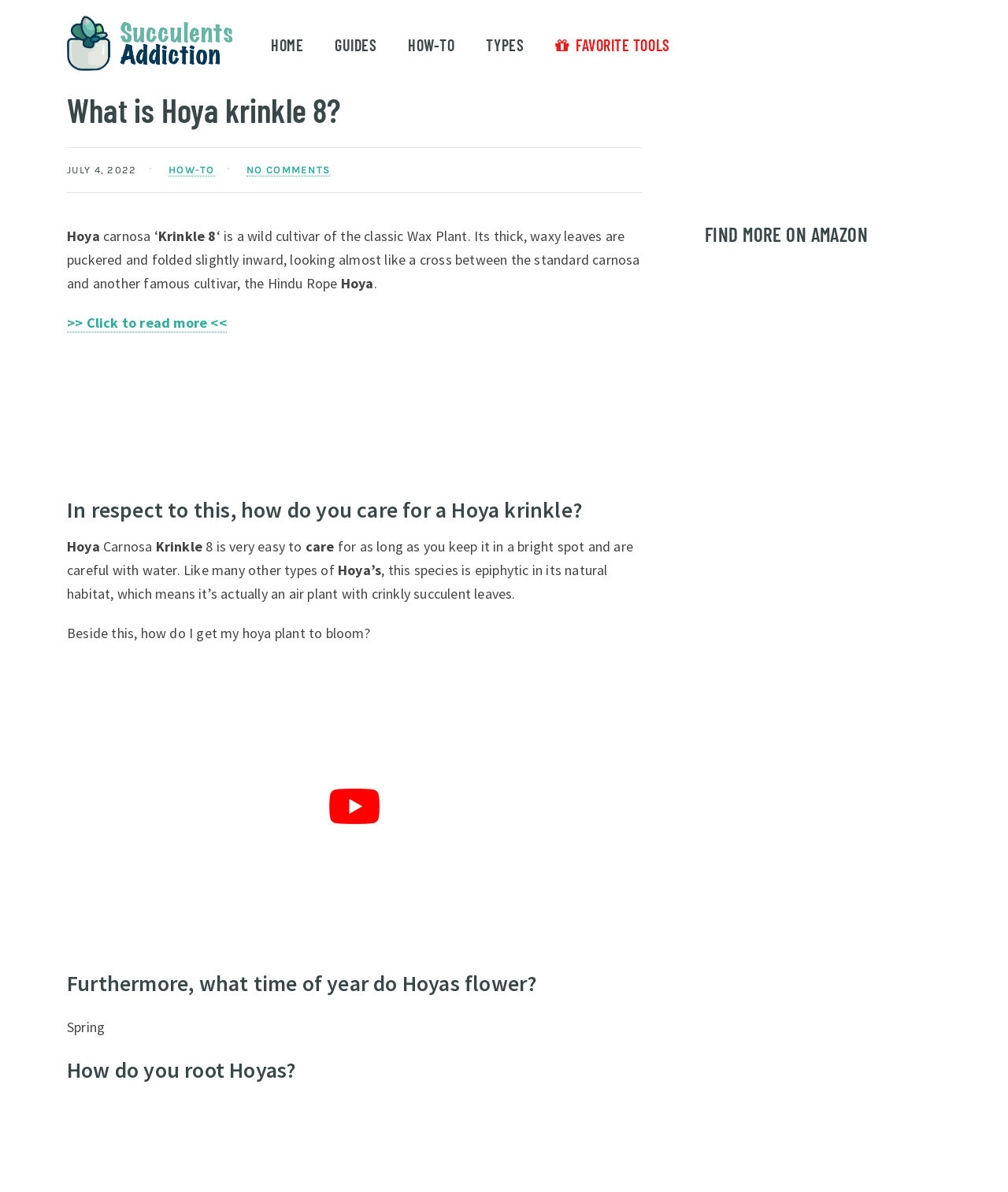Locate the bounding box coordinates of the segment that needs to be clicked to meet this instruction: "Learn about HOW-TO".

[0.332, 0.03, 0.374, 0.048]